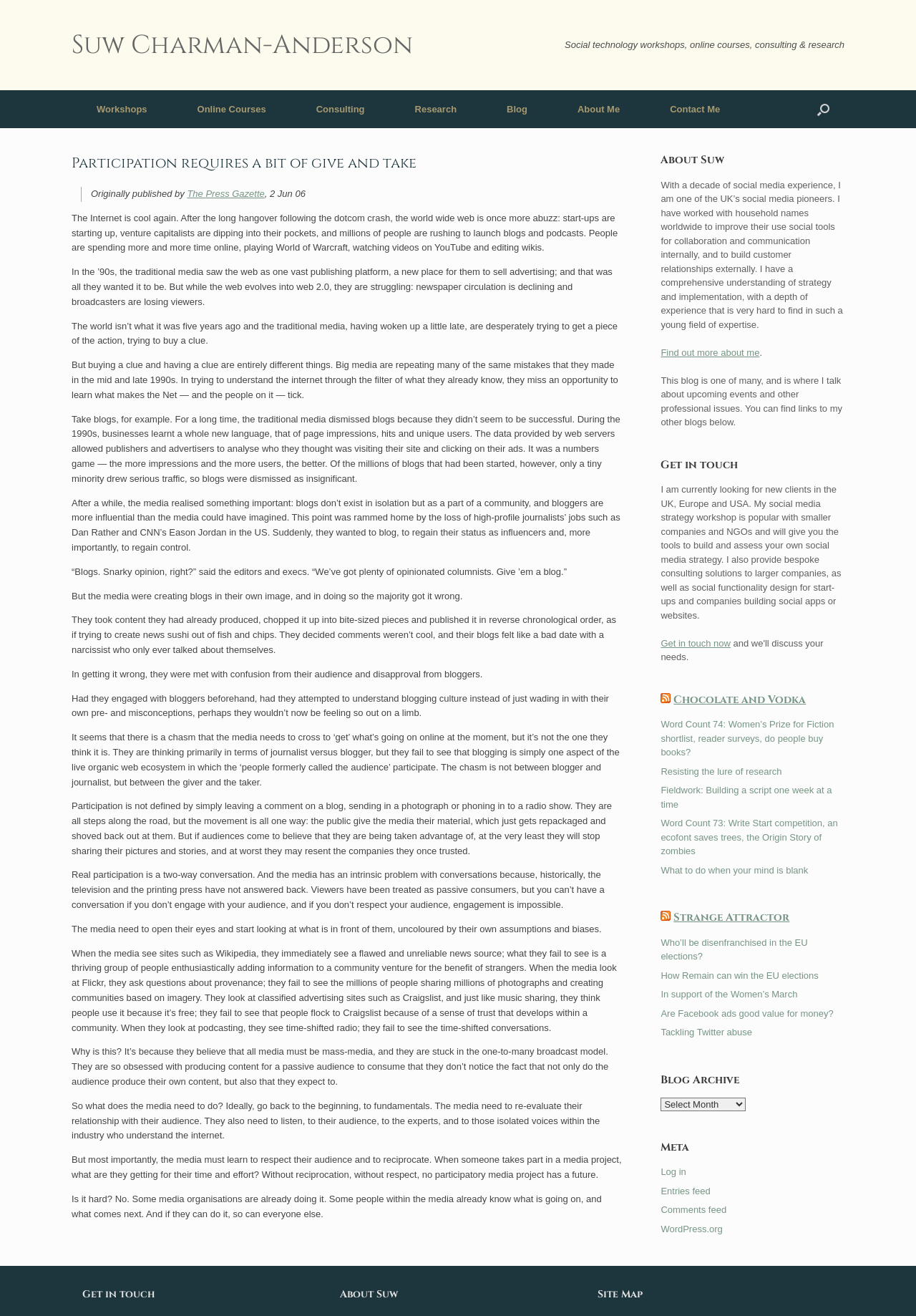Could you indicate the bounding box coordinates of the region to click in order to complete this instruction: "Click on the 'Workshops' link".

[0.078, 0.069, 0.188, 0.097]